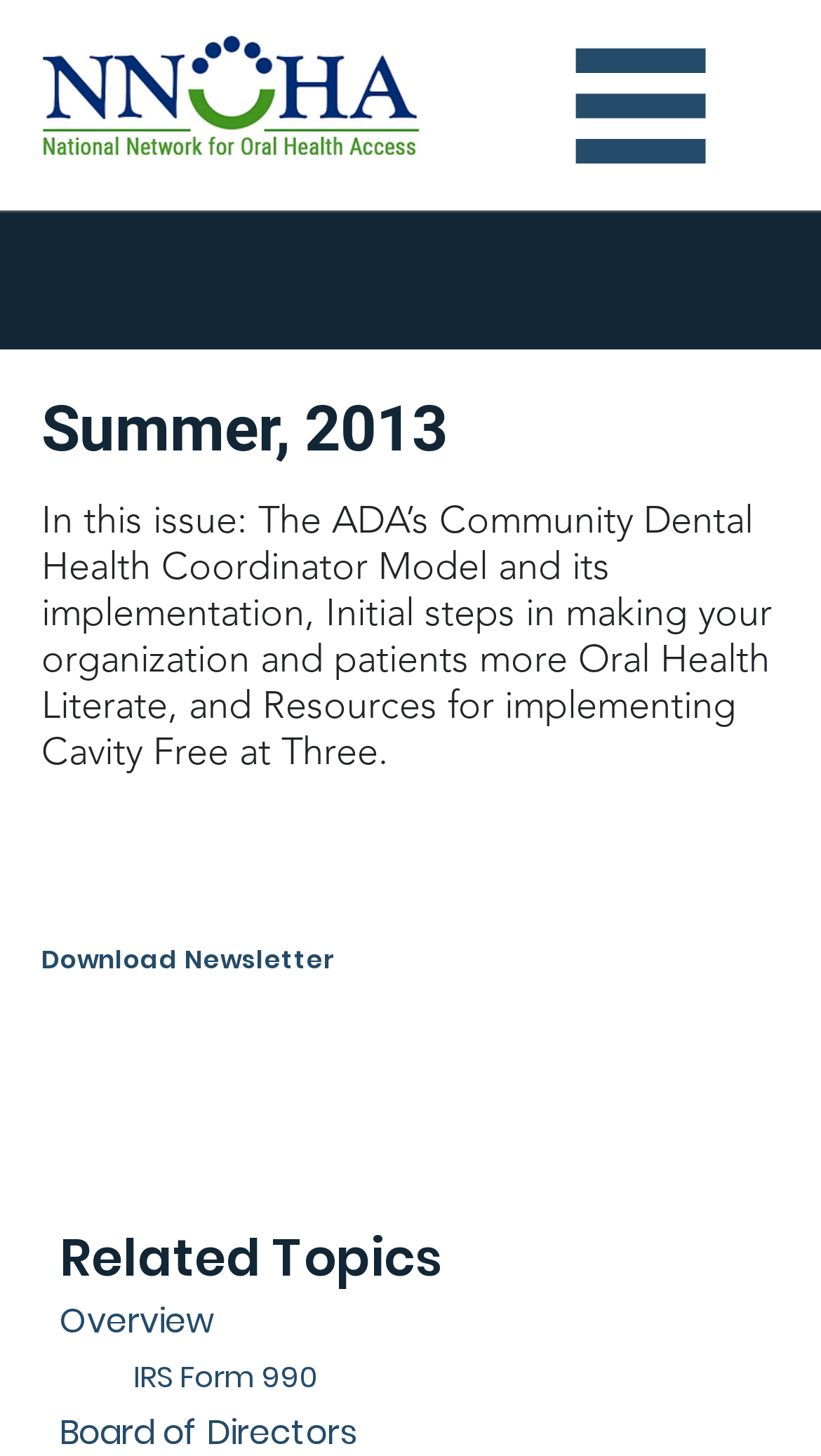Locate the bounding box coordinates of the area that needs to be clicked to fulfill the following instruction: "Click the Download Newsletter link". The coordinates should be in the format of four float numbers between 0 and 1, namely [left, top, right, bottom].

[0.05, 0.648, 0.95, 0.672]